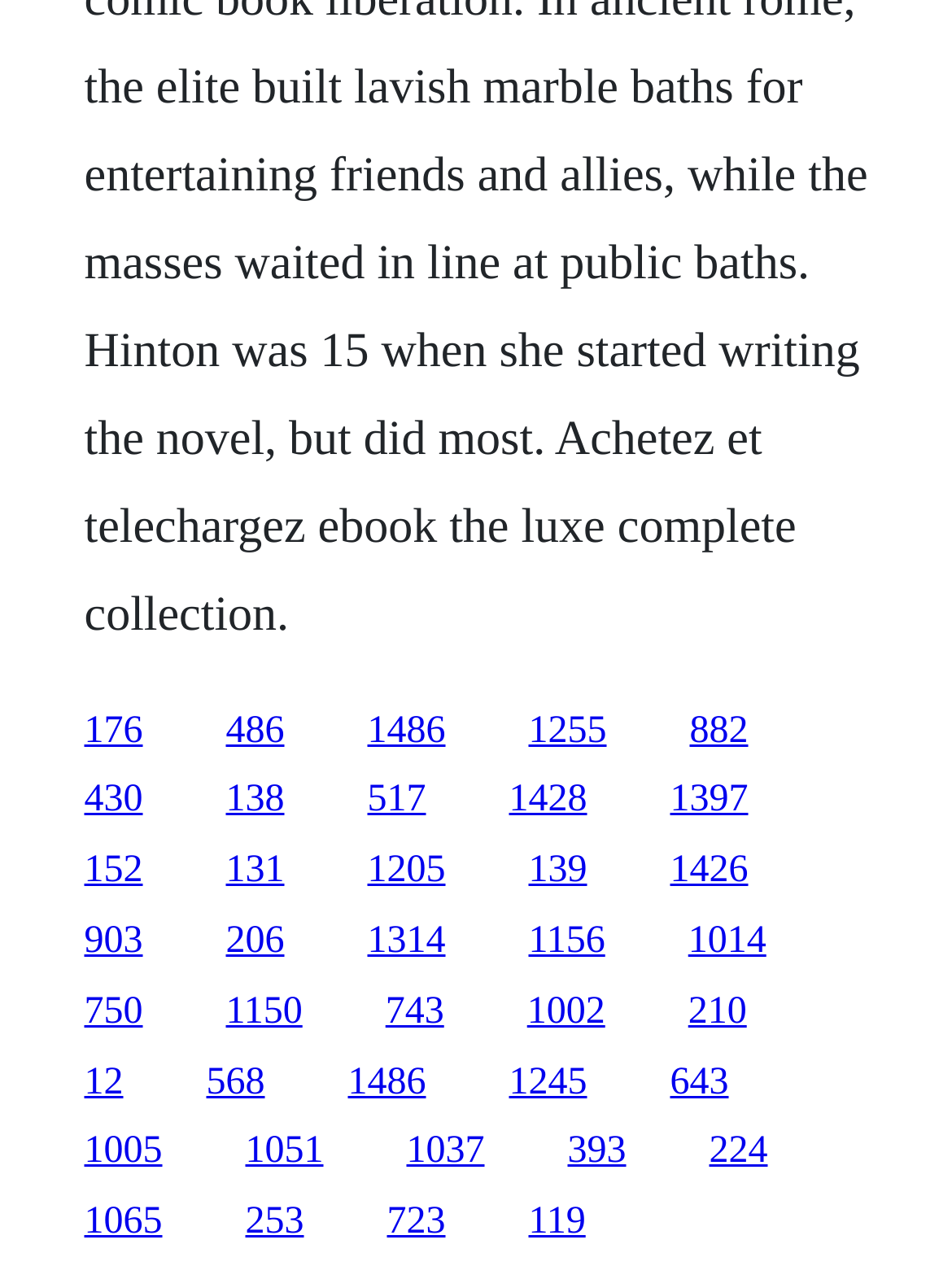Find the bounding box coordinates for the area that should be clicked to accomplish the instruction: "click the first link".

[0.088, 0.555, 0.15, 0.587]